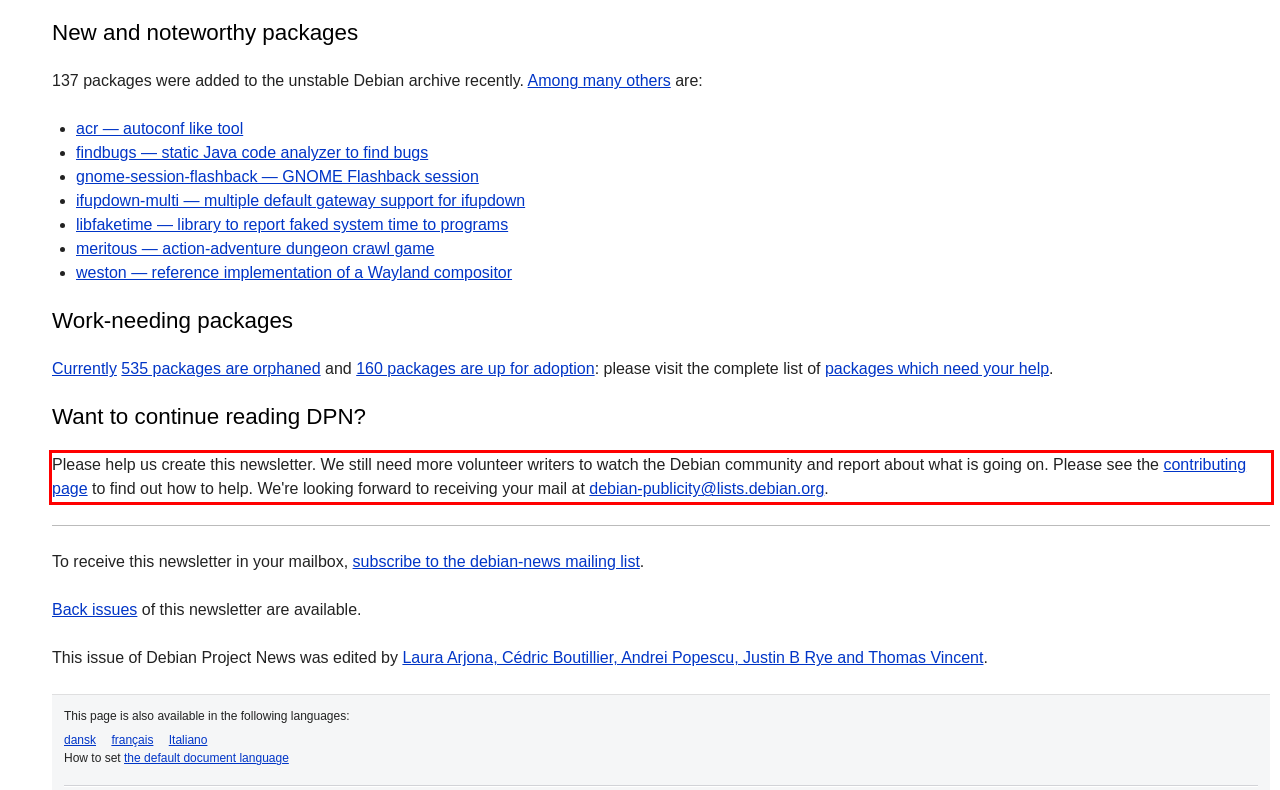There is a UI element on the webpage screenshot marked by a red bounding box. Extract and generate the text content from within this red box.

Please help us create this newsletter. We still need more volunteer writers to watch the Debian community and report about what is going on. Please see the contributing page to find out how to help. We're looking forward to receiving your mail at debian-publicity@lists.debian.org.